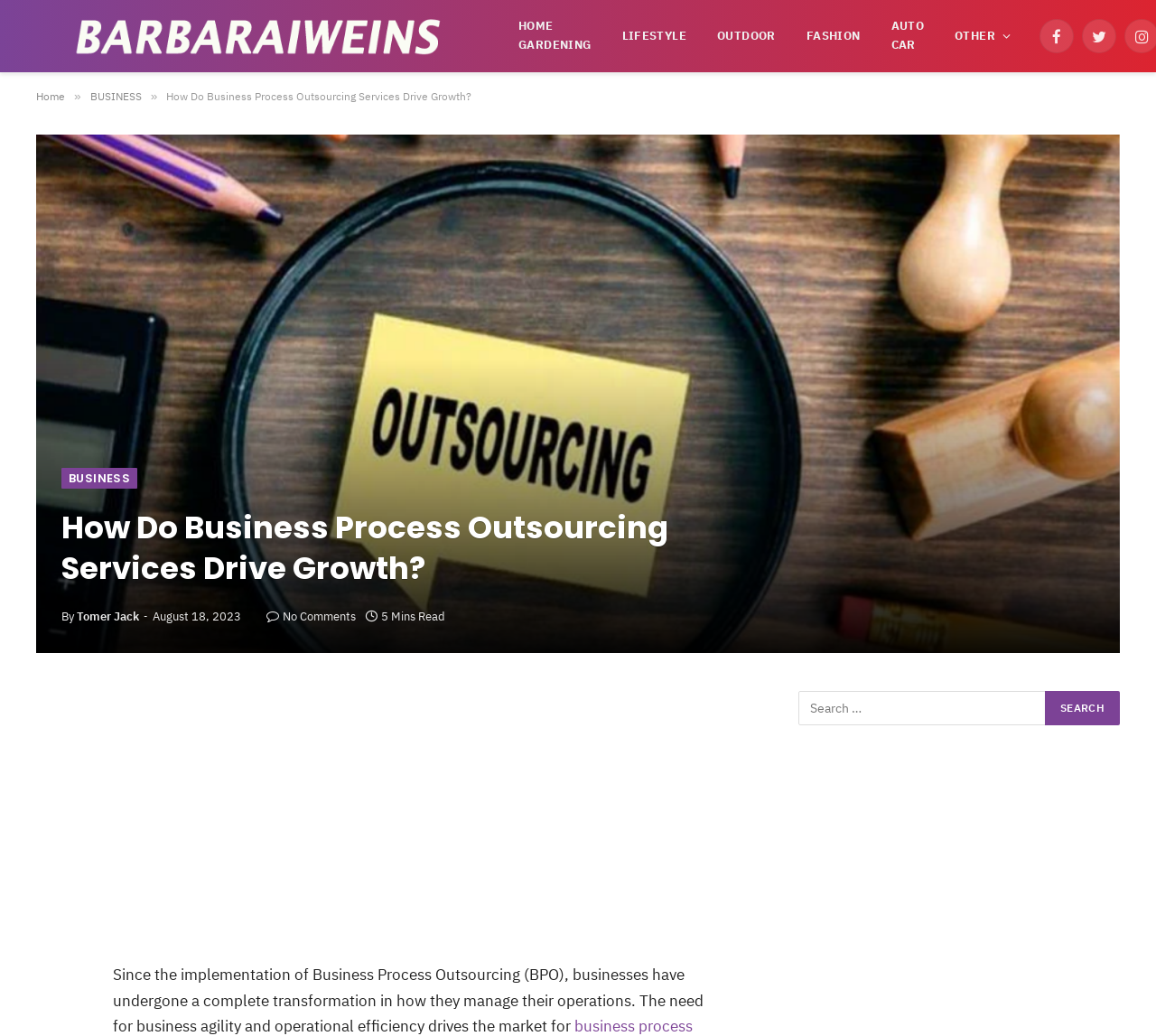Please locate the clickable area by providing the bounding box coordinates to follow this instruction: "Expand Subjects".

None